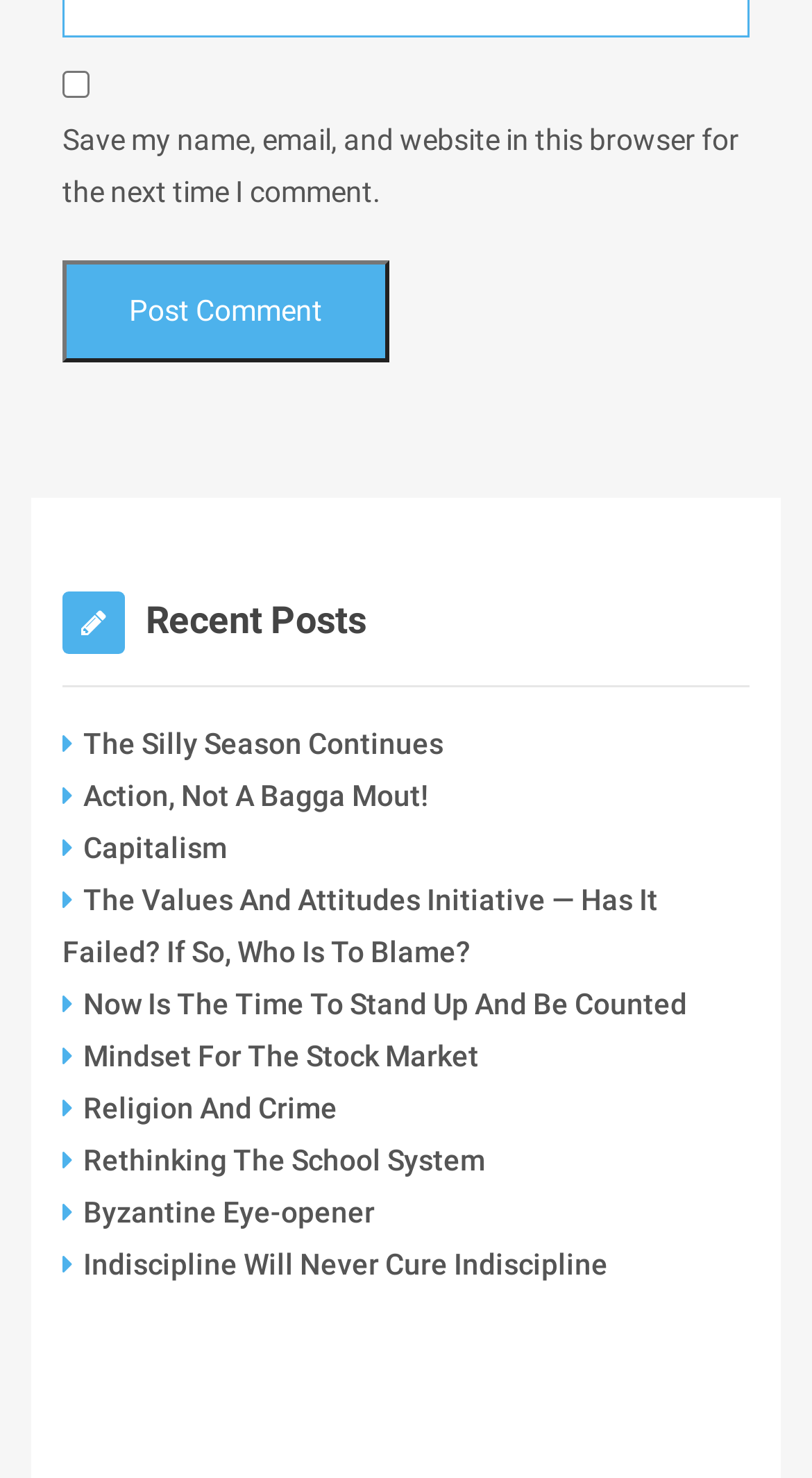Can you find the bounding box coordinates for the element to click on to achieve the instruction: "Read the article 'Capitalism'"?

[0.077, 0.563, 0.279, 0.585]